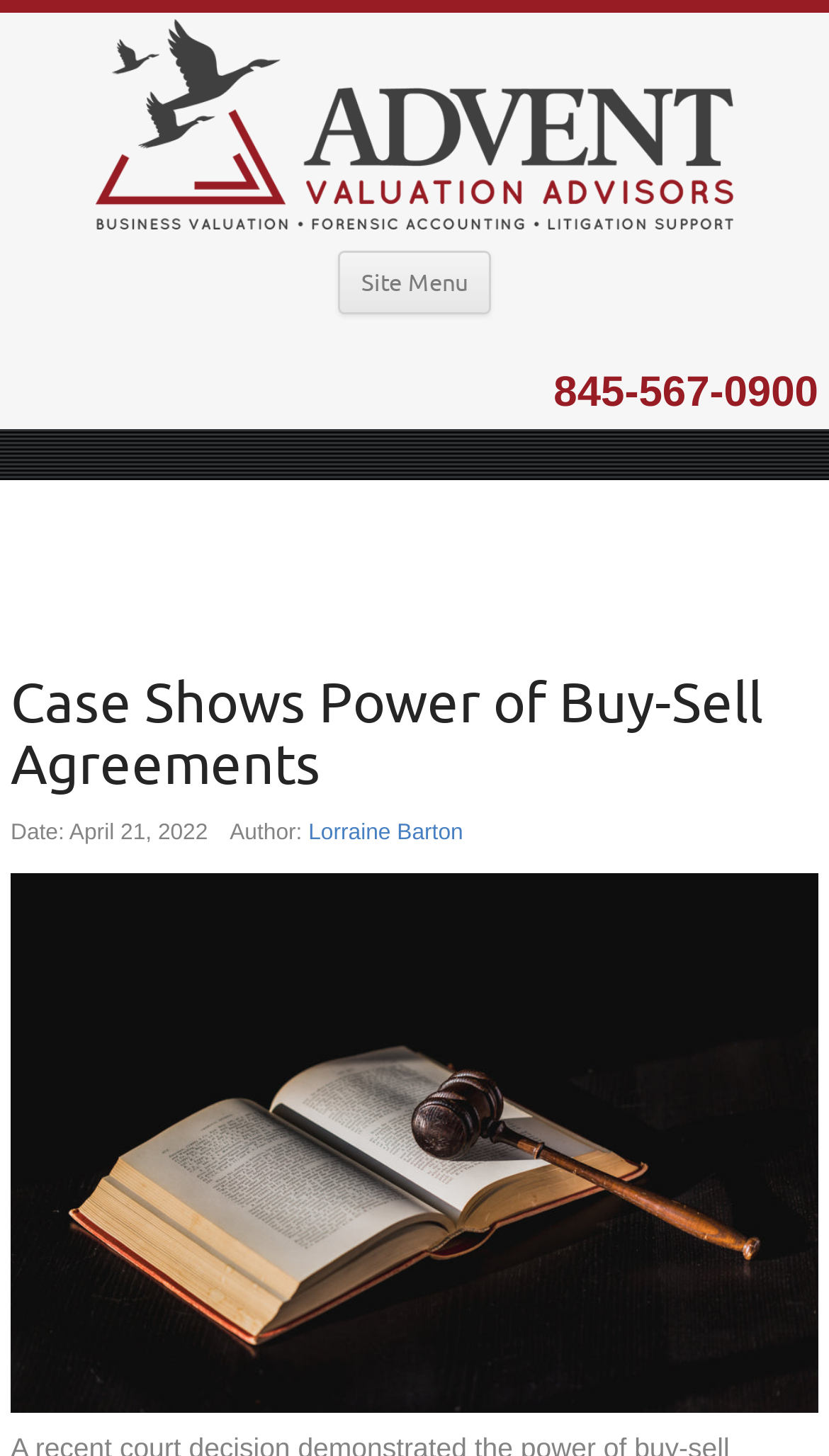Extract the top-level heading from the webpage and provide its text.

Case Shows Power of Buy-Sell Agreements